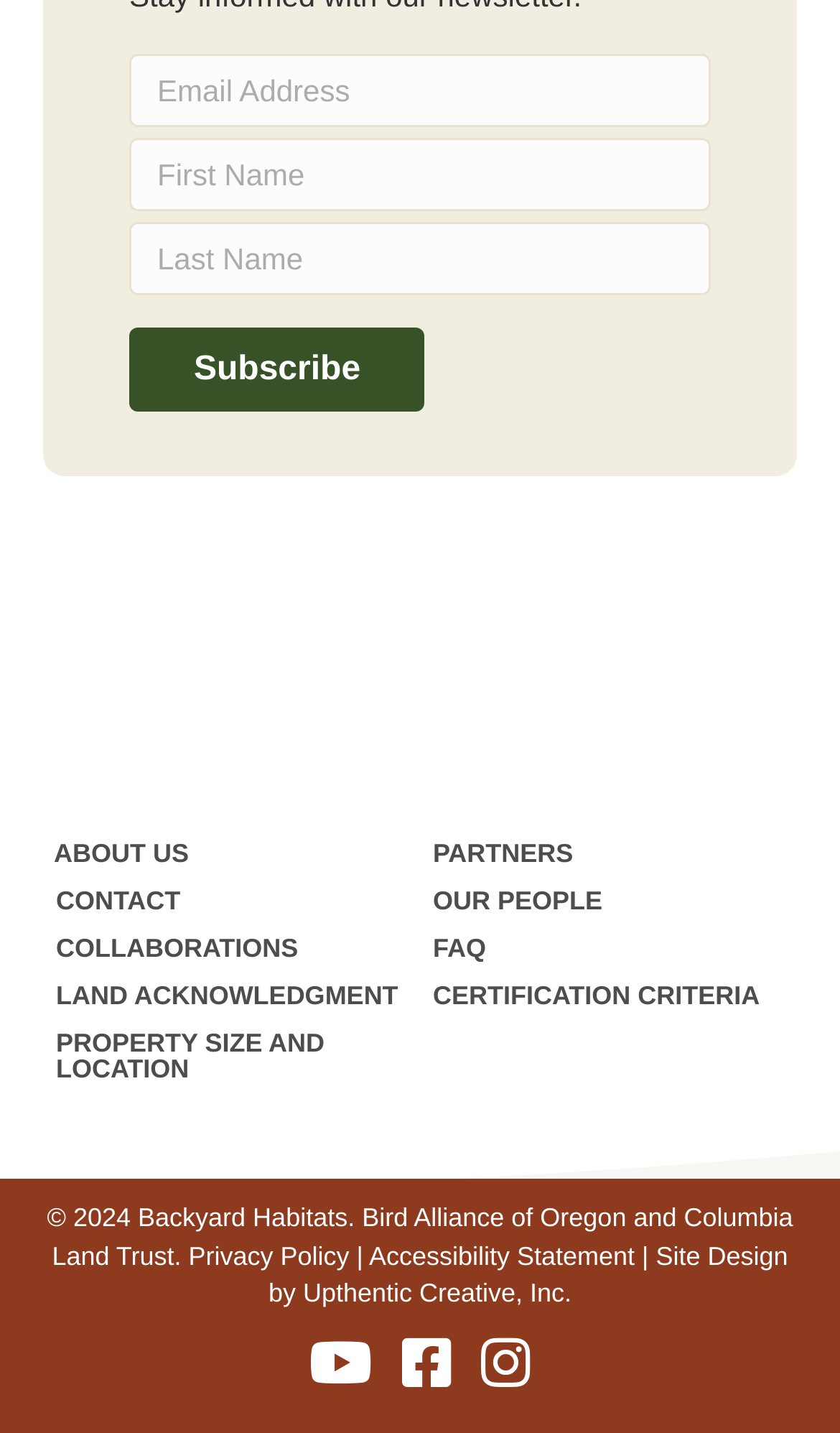Locate the bounding box of the UI element defined by this description: "Land Acknowledgment". The coordinates should be given as four float numbers between 0 and 1, formatted as [left, top, right, bottom].

[0.054, 0.679, 0.5, 0.712]